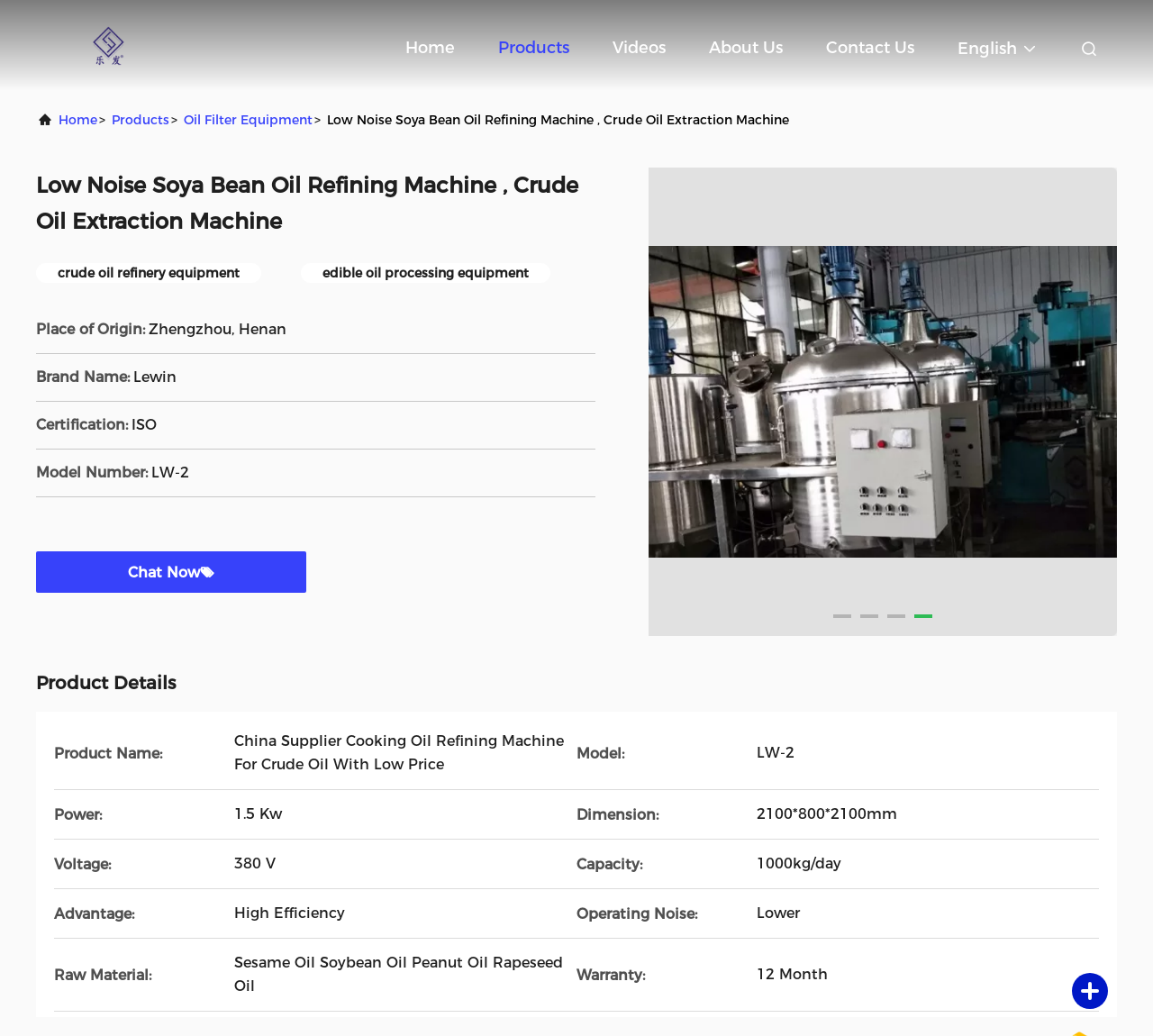Give a one-word or short-phrase answer to the following question: 
What is the certification of the oil refining machine?

ISO